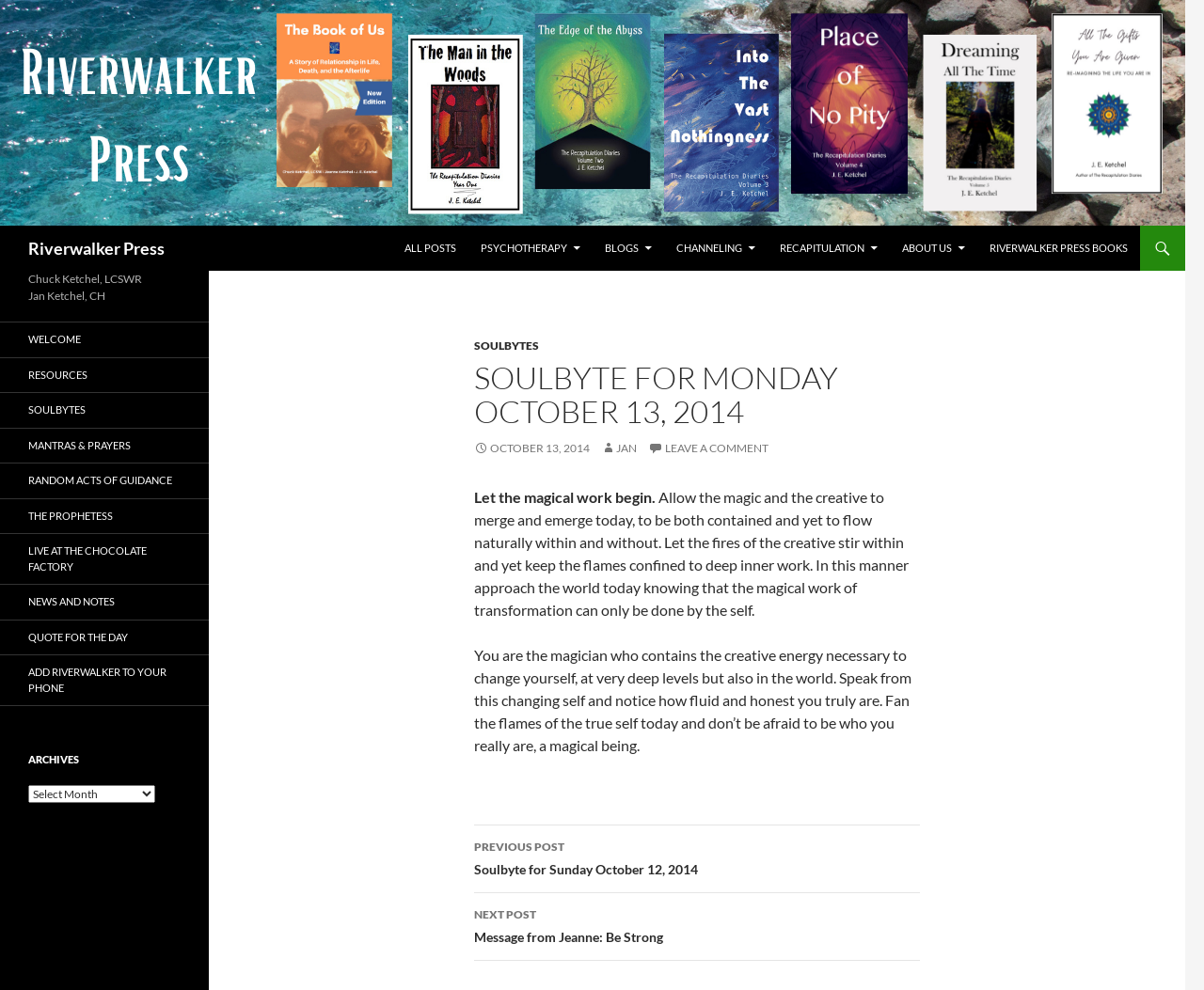Describe all the significant parts and information present on the webpage.

This webpage is a blog post from Riverwalker Press, dated Monday, October 13, 2014. At the top, there is a logo of Riverwalker Press, accompanied by a link to the website. Below the logo, there are several navigation links, including "Search", "SKIP TO CONTENT", "ALL POSTS", and others.

The main content of the page is an article titled "Soulbyte for Monday October 13, 2014". The article has a heading with the title, followed by a brief introduction and three paragraphs of text. The text discusses the idea of embracing one's creative energy and being true to oneself.

To the right of the article, there are links to previous and next posts, as well as a heading "Post navigation". Below the article, there are several links to other sections of the website, including "WELCOME", "RESOURCES", "SOULBYTES", and others.

On the left side of the page, there is a column of links to various categories, including "MANTRAS & PRAYERS", "RANDOM ACTS OF GUIDANCE", and "NEWS AND NOTES". At the bottom of the page, there is a section titled "ARCHIVES" with a dropdown menu.

Overall, the webpage has a simple and organized layout, with a focus on the main article and easy navigation to other sections of the website.